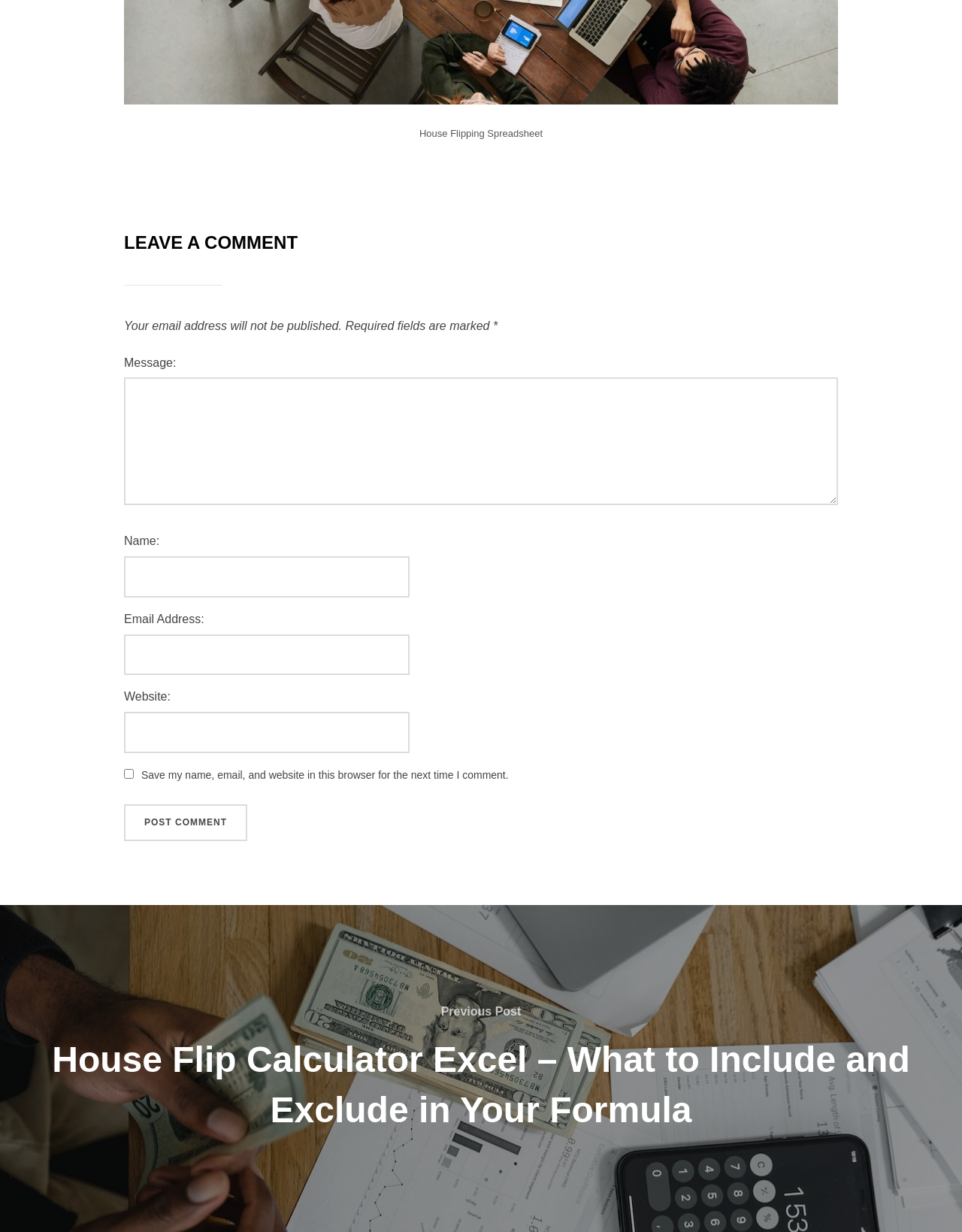Consider the image and give a detailed and elaborate answer to the question: 
What is the button below the text boxes for?

The button is used to post a comment, as indicated by the button element 'Post Comment' with bounding box coordinates [0.129, 0.653, 0.257, 0.683] and the StaticText element 'POST COMMENT' with bounding box coordinates [0.15, 0.663, 0.236, 0.672]